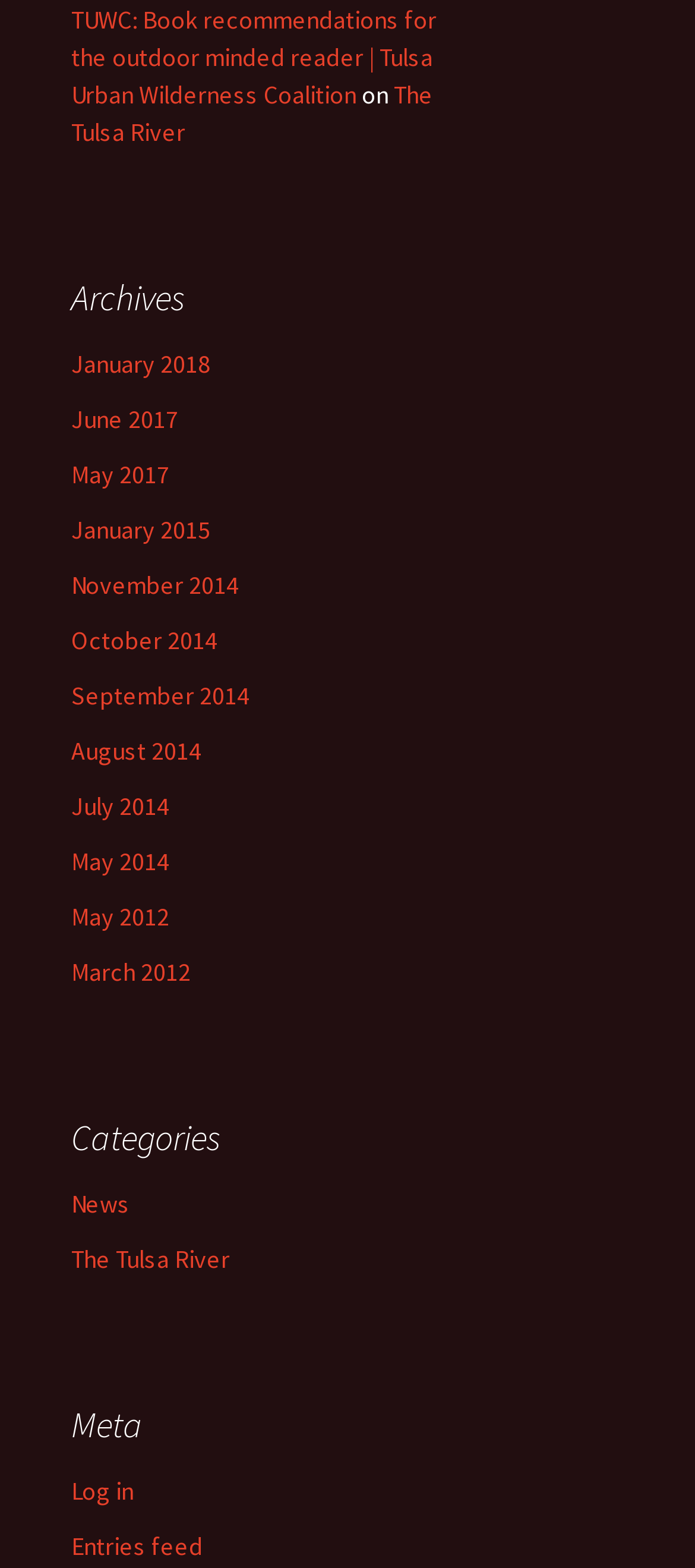Please identify the bounding box coordinates of the element that needs to be clicked to perform the following instruction: "view book recommendations".

[0.103, 0.002, 0.628, 0.071]